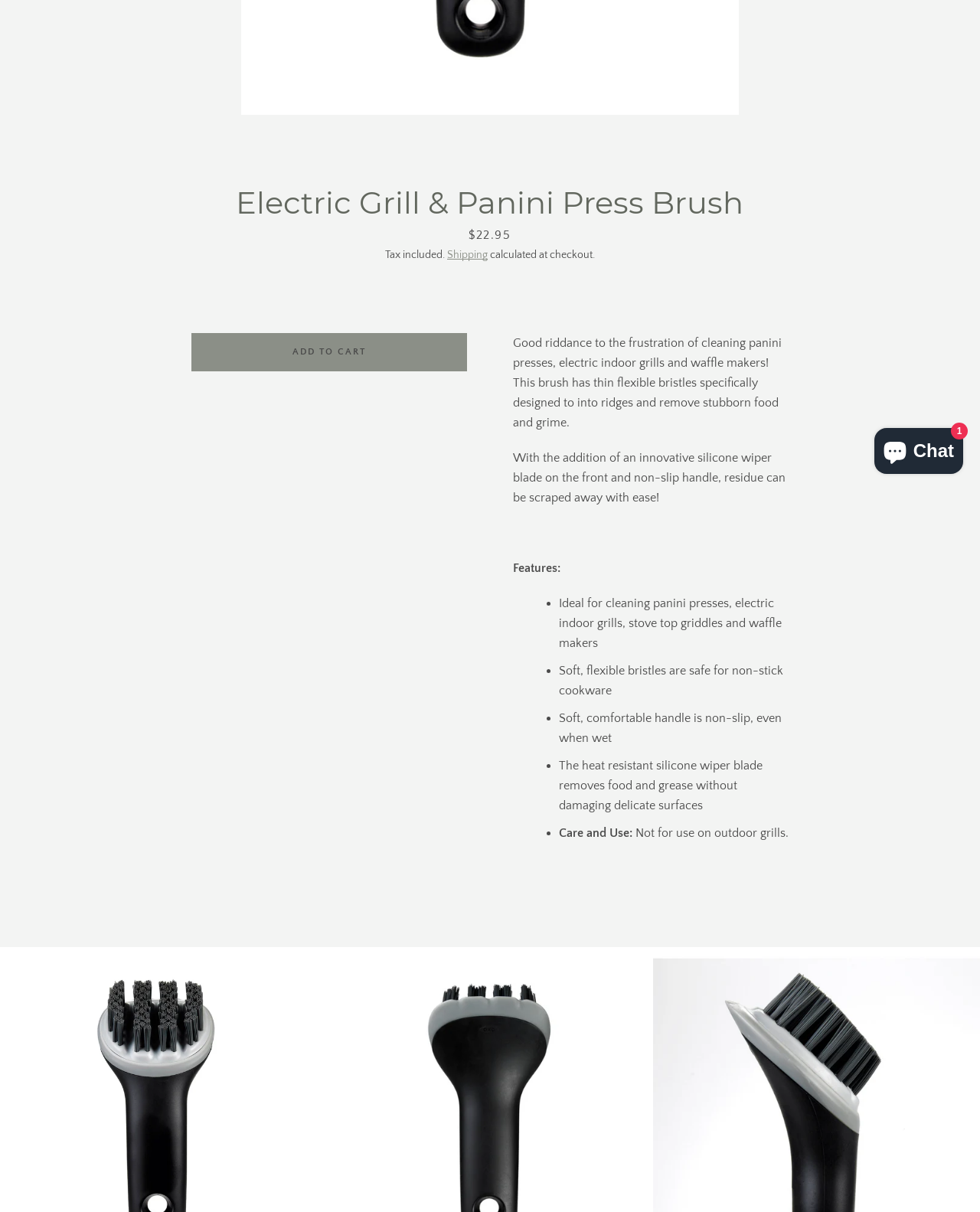Provide the bounding box coordinates of the HTML element described as: "Chat". The bounding box coordinates should be four float numbers between 0 and 1, i.e., [left, top, right, bottom].

[0.892, 0.353, 0.983, 0.391]